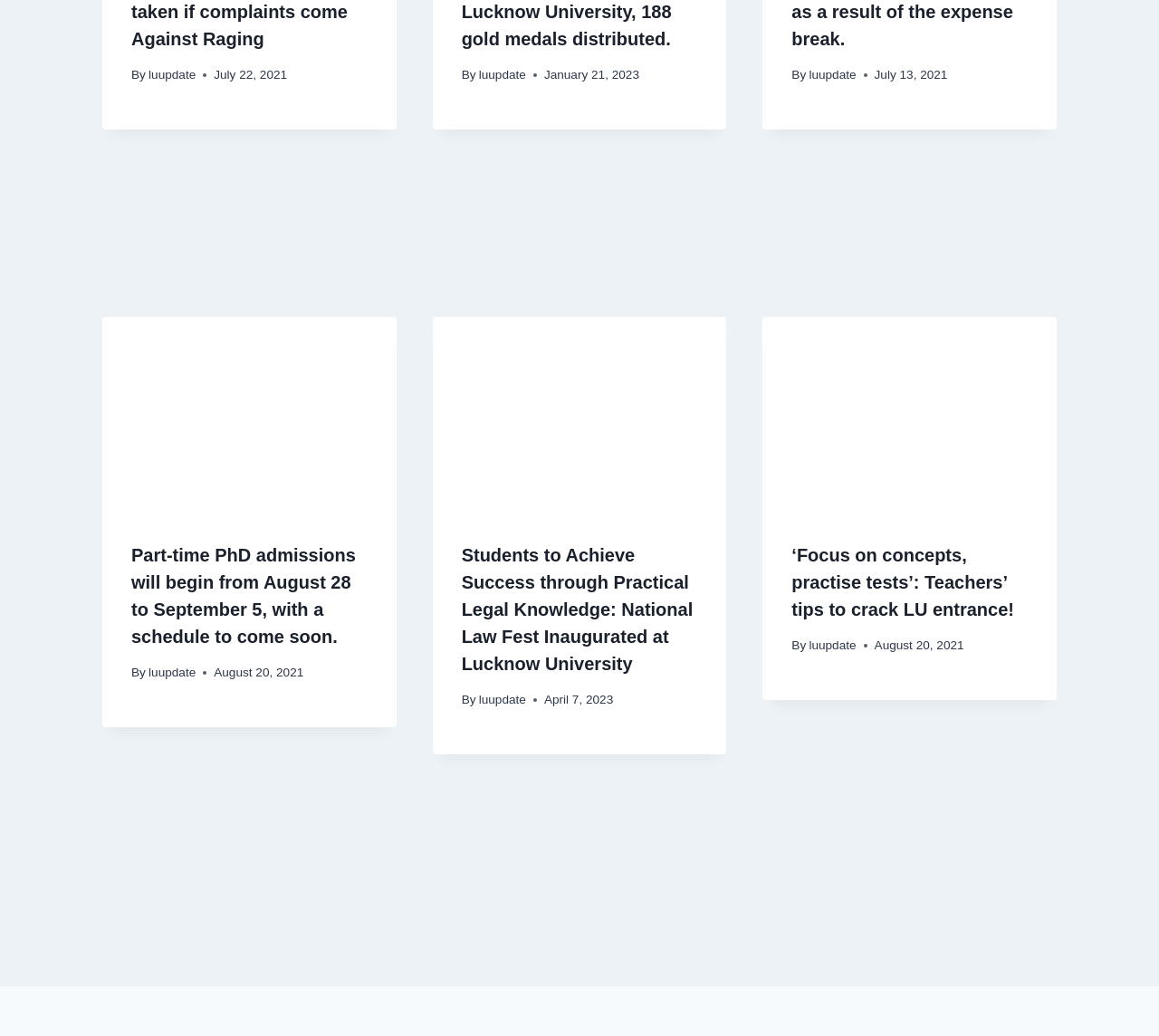Locate the bounding box coordinates of the UI element described by: "luupdate". The bounding box coordinates should consist of four float numbers between 0 and 1, i.e., [left, top, right, bottom].

[0.698, 0.616, 0.739, 0.629]